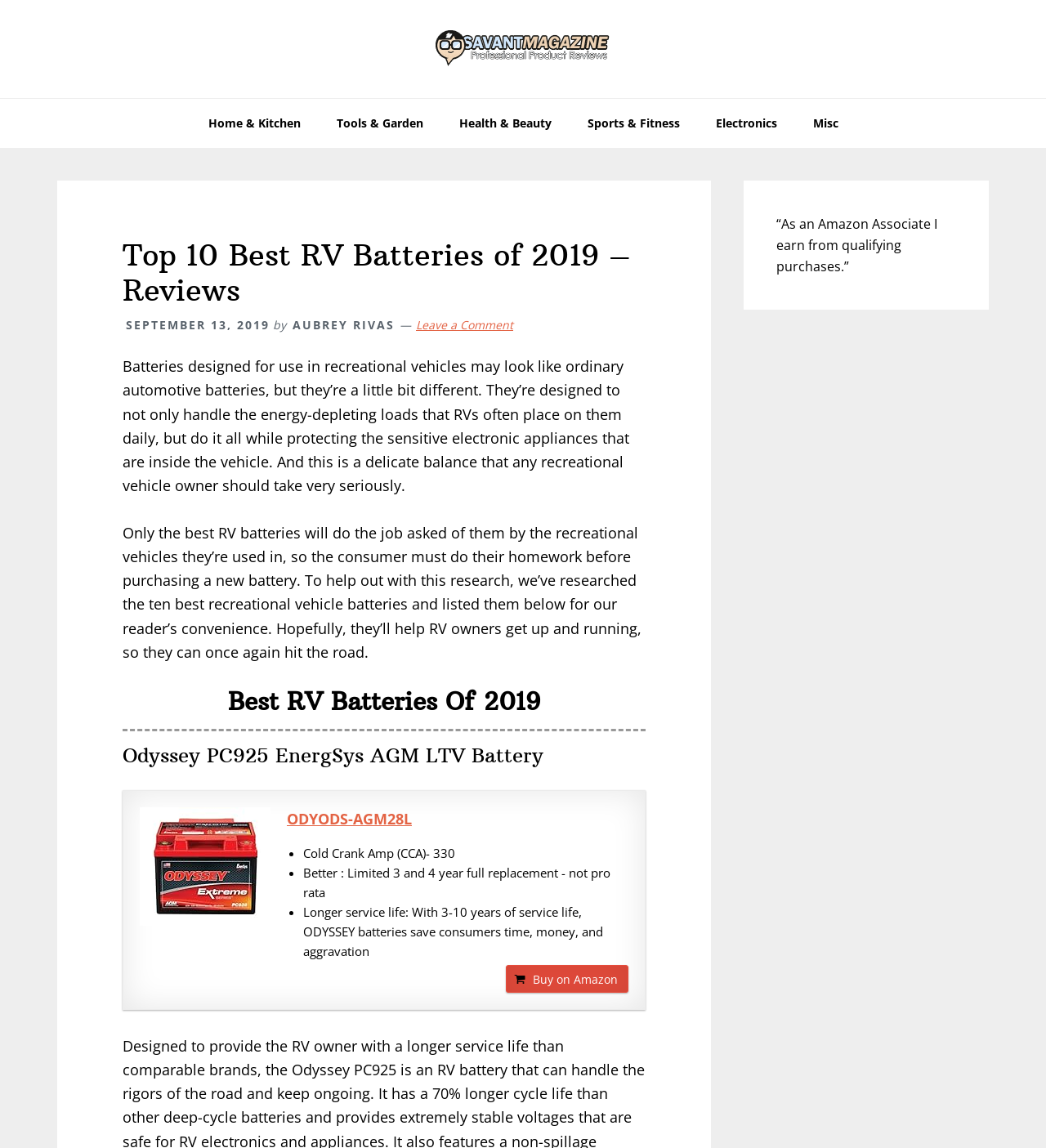Use a single word or phrase to answer this question: 
What type of batteries are discussed on this webpage?

RV batteries